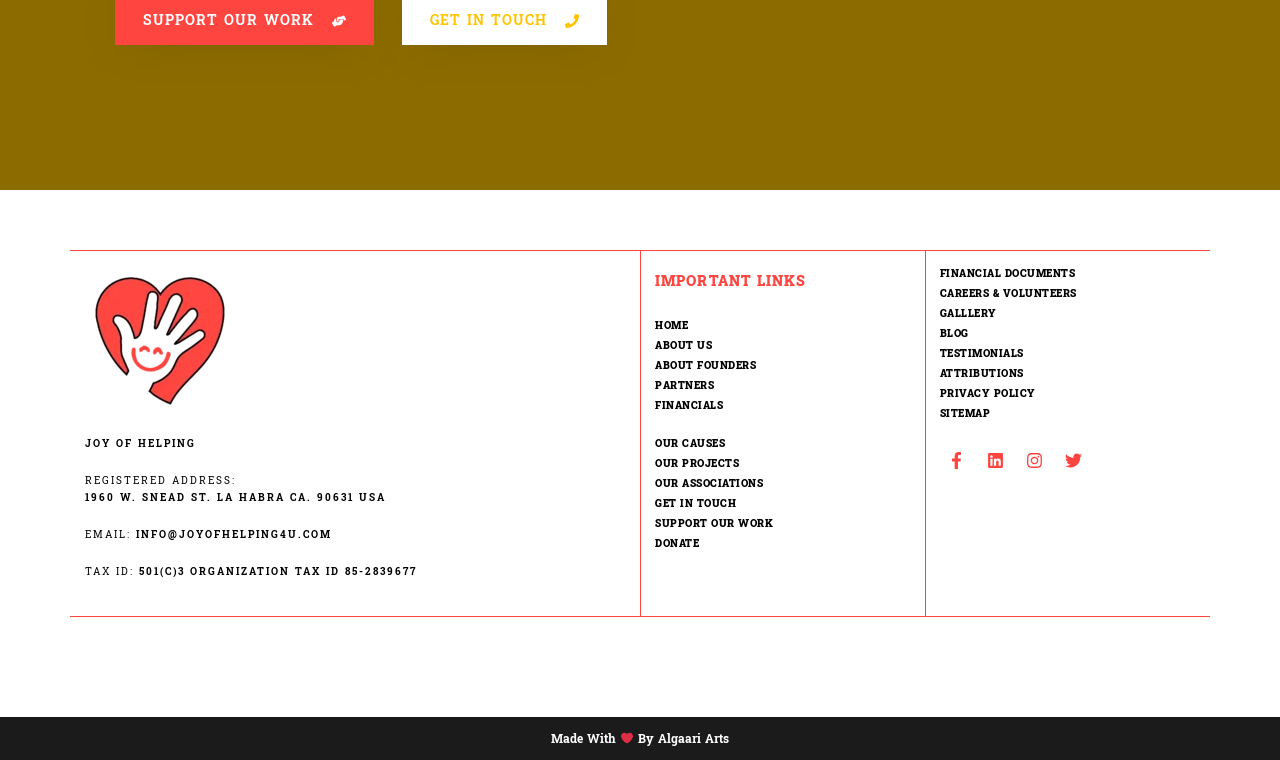What is the registered address of the organization?
Look at the image and respond to the question as thoroughly as possible.

The registered address can be found in the 'REGISTERED ADDRESS:' section, which is located below the 'JOY OF HELPING' title. The address is specified as '1960 W. SNEAD ST. LA HABRA CA. 90631 USA'.